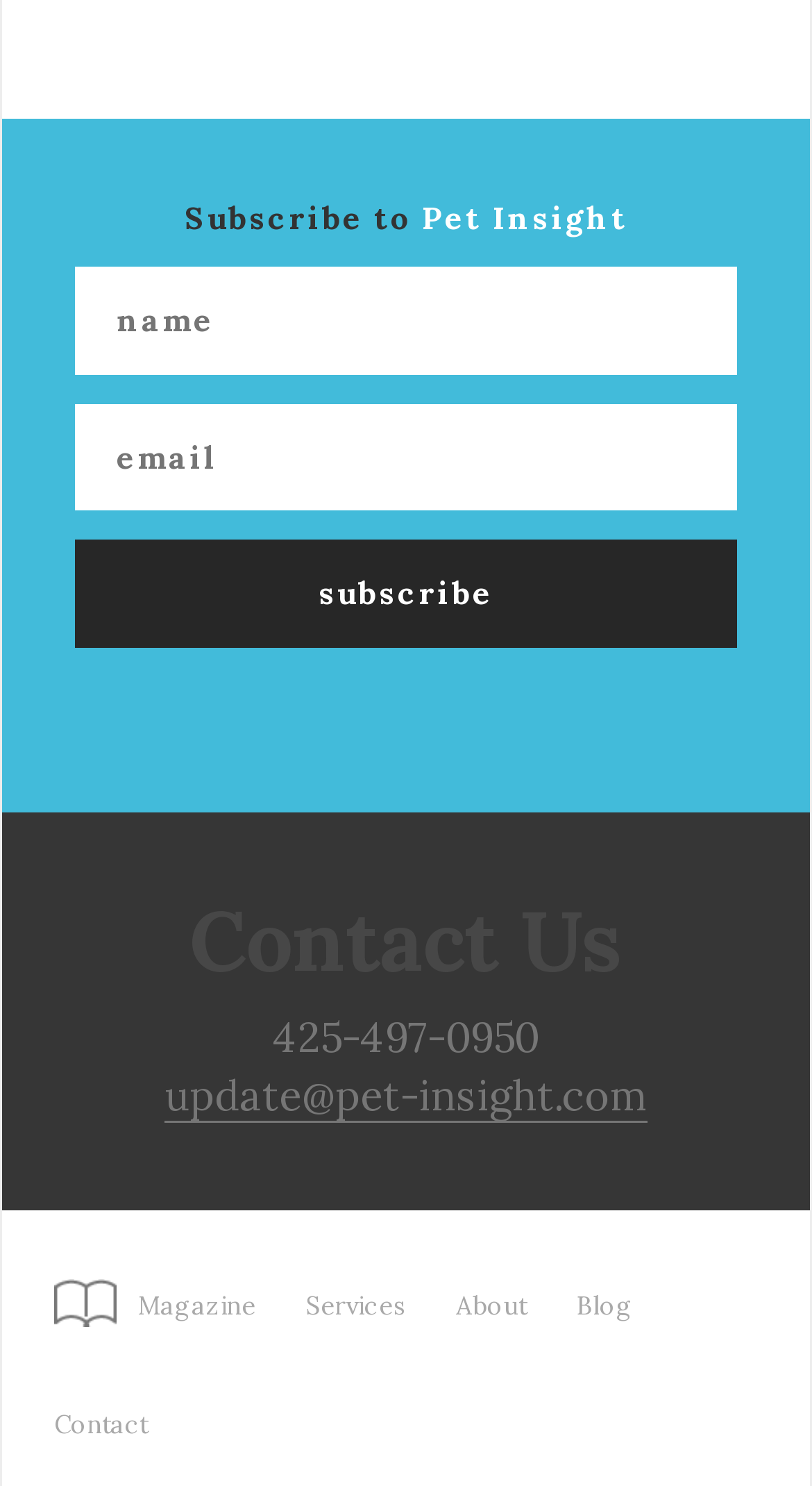What is the phone number for contact?
Look at the image and answer with only one word or phrase.

425-497-0950